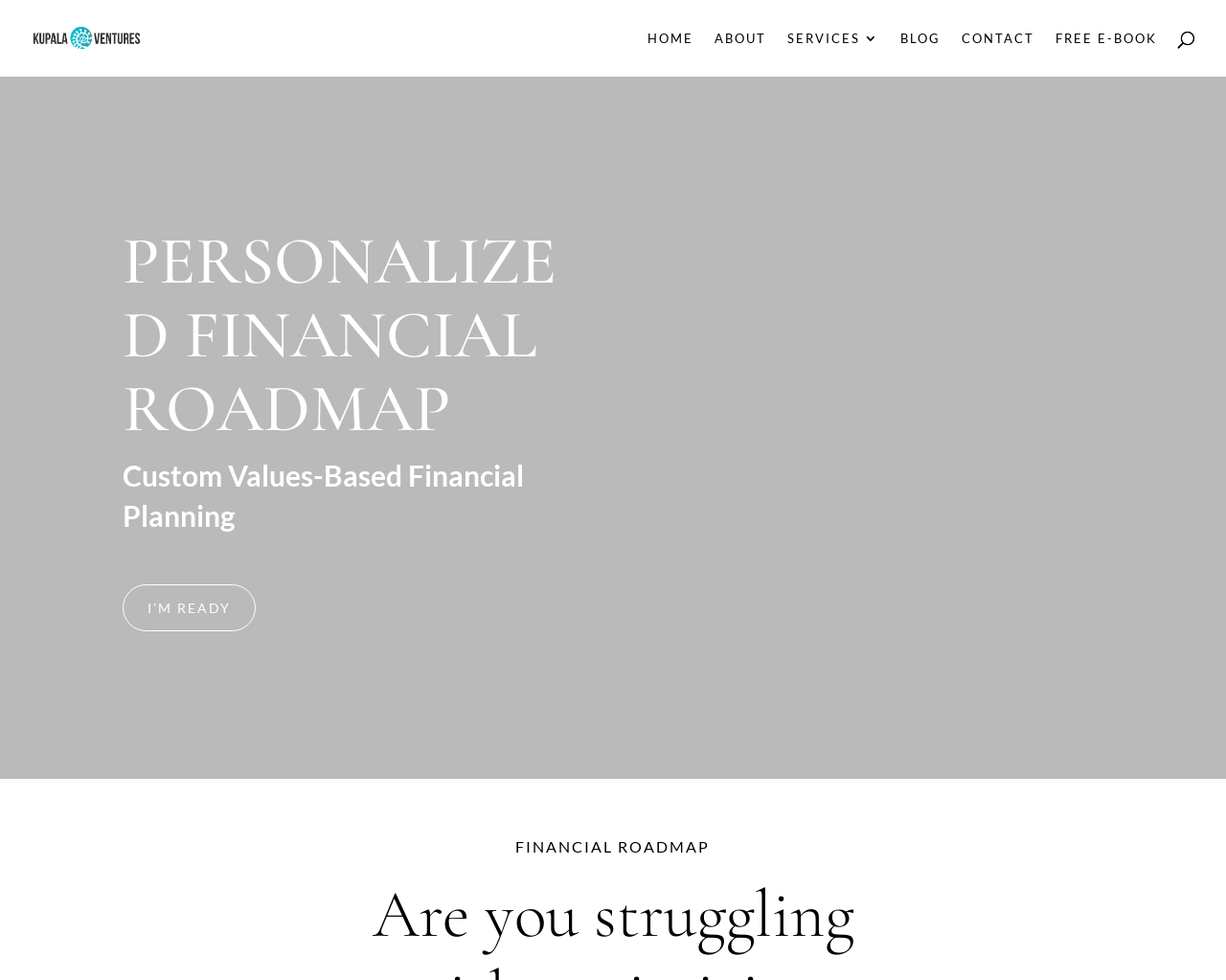Please identify the bounding box coordinates of the area that needs to be clicked to follow this instruction: "explore services".

[0.642, 0.032, 0.717, 0.078]